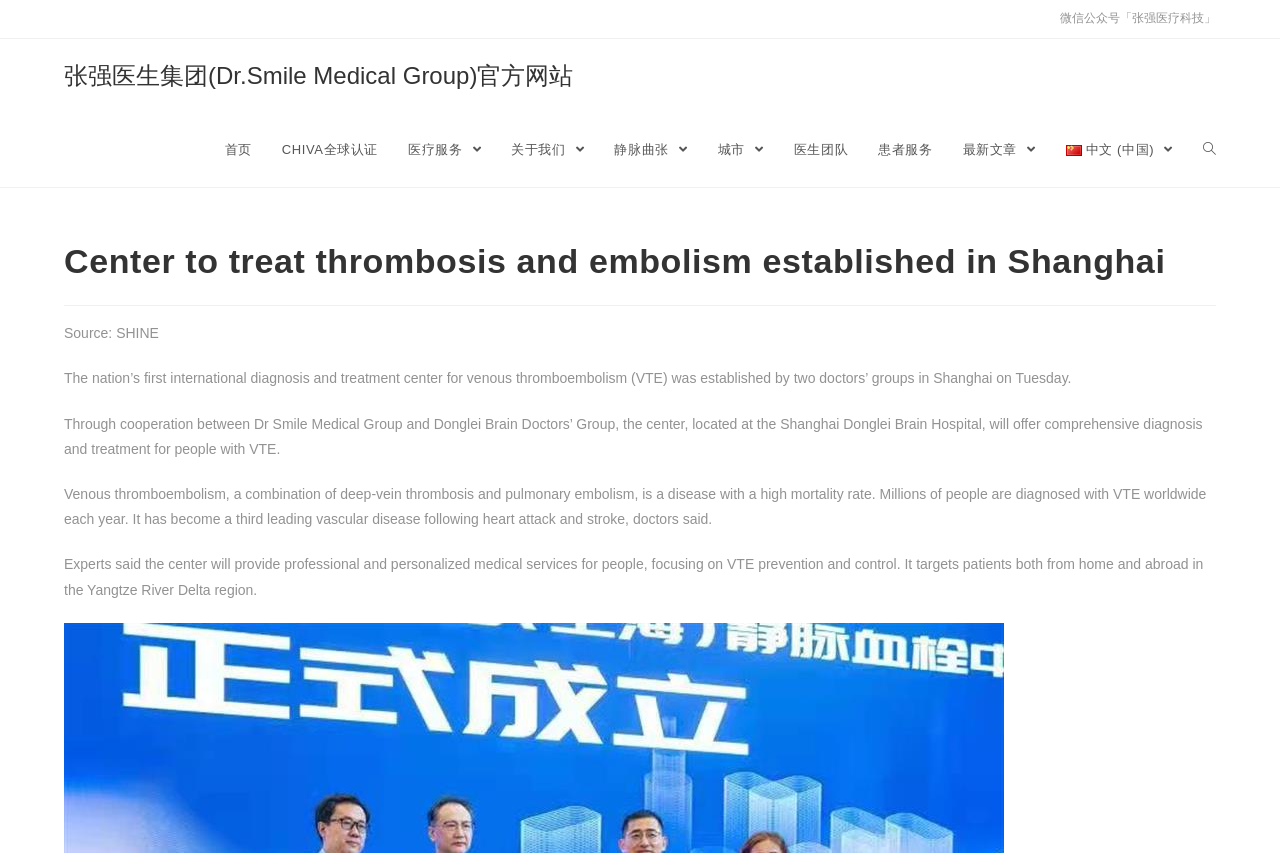What is the target region of the center's services?
Based on the image, give a concise answer in the form of a single word or short phrase.

Yangtze River Delta region